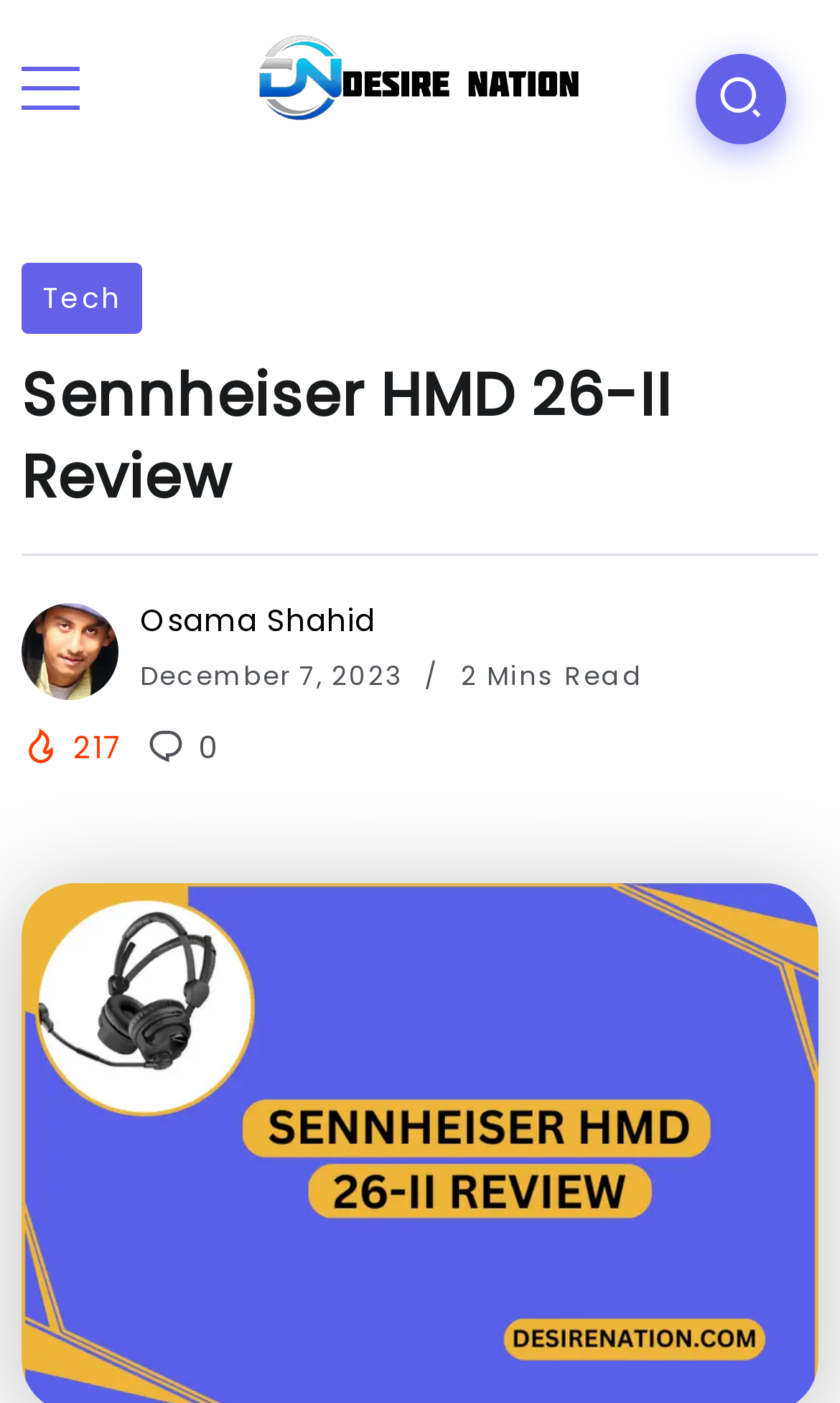Answer the question with a single word or phrase: 
How many minutes does it take to read the article?

2 Mins